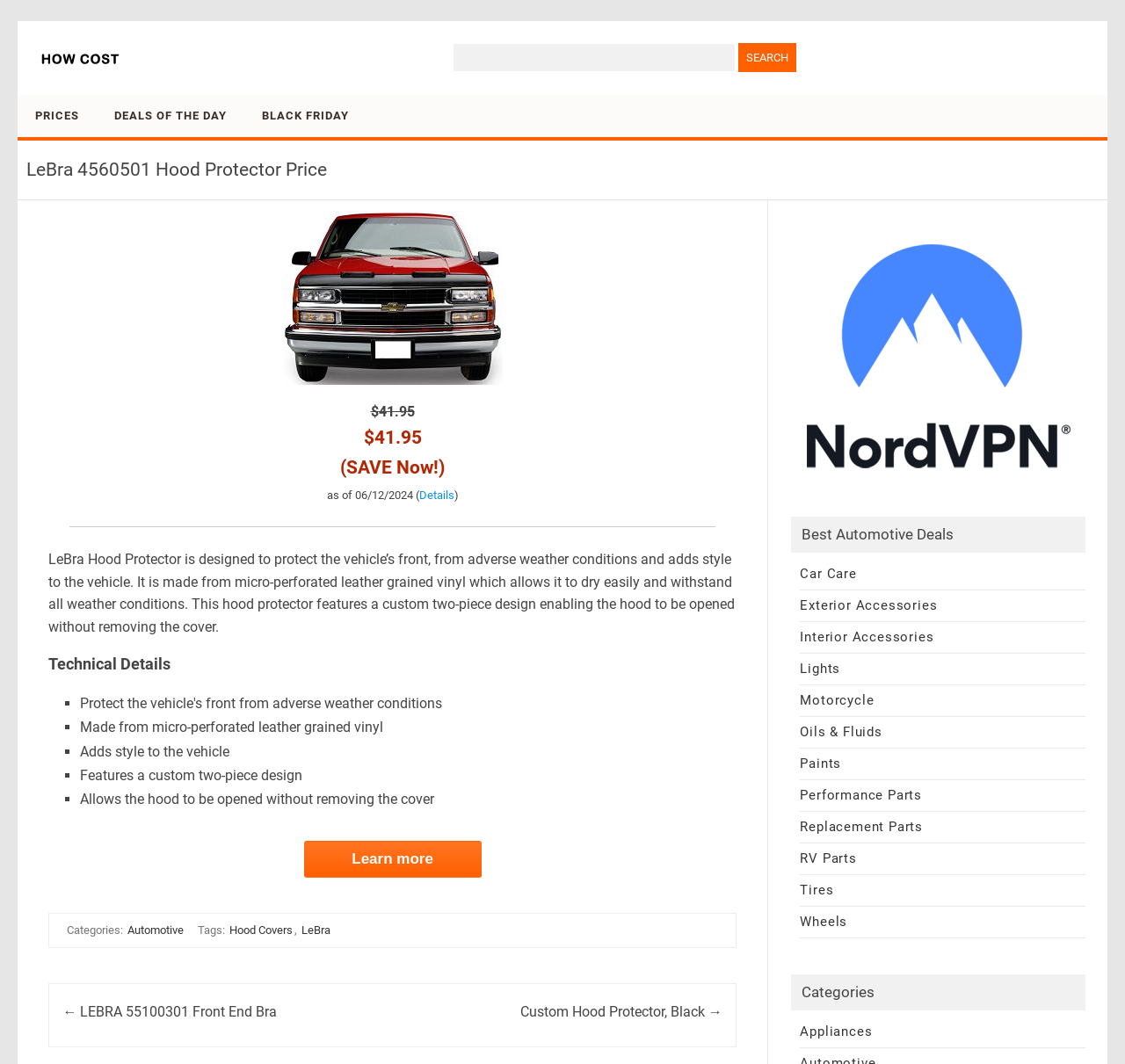What is the material of LeBra Hood Protector? Refer to the image and provide a one-word or short phrase answer.

micro-perforated leather grained vinyl